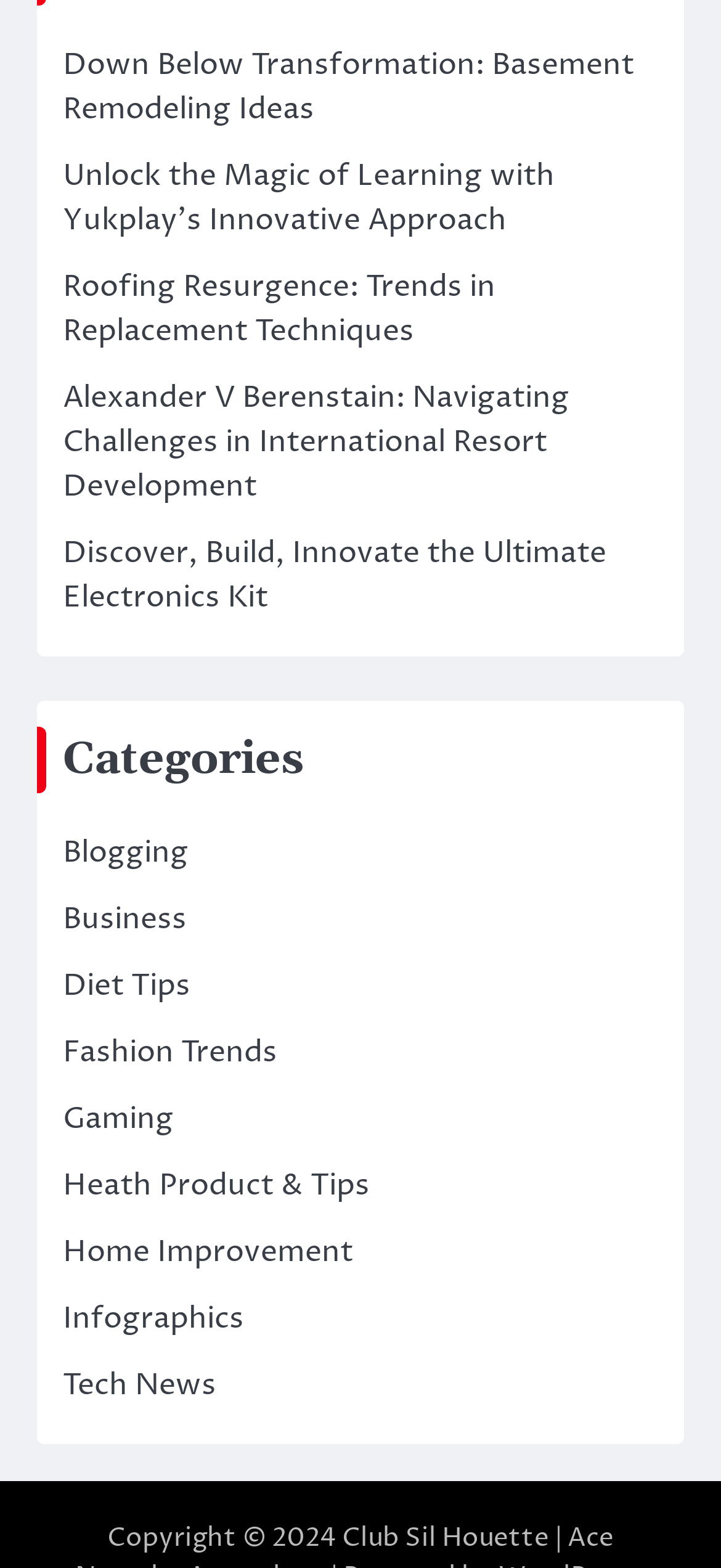Identify the bounding box coordinates for the region to click in order to carry out this instruction: "Click on Lump Sum". Provide the coordinates using four float numbers between 0 and 1, formatted as [left, top, right, bottom].

None